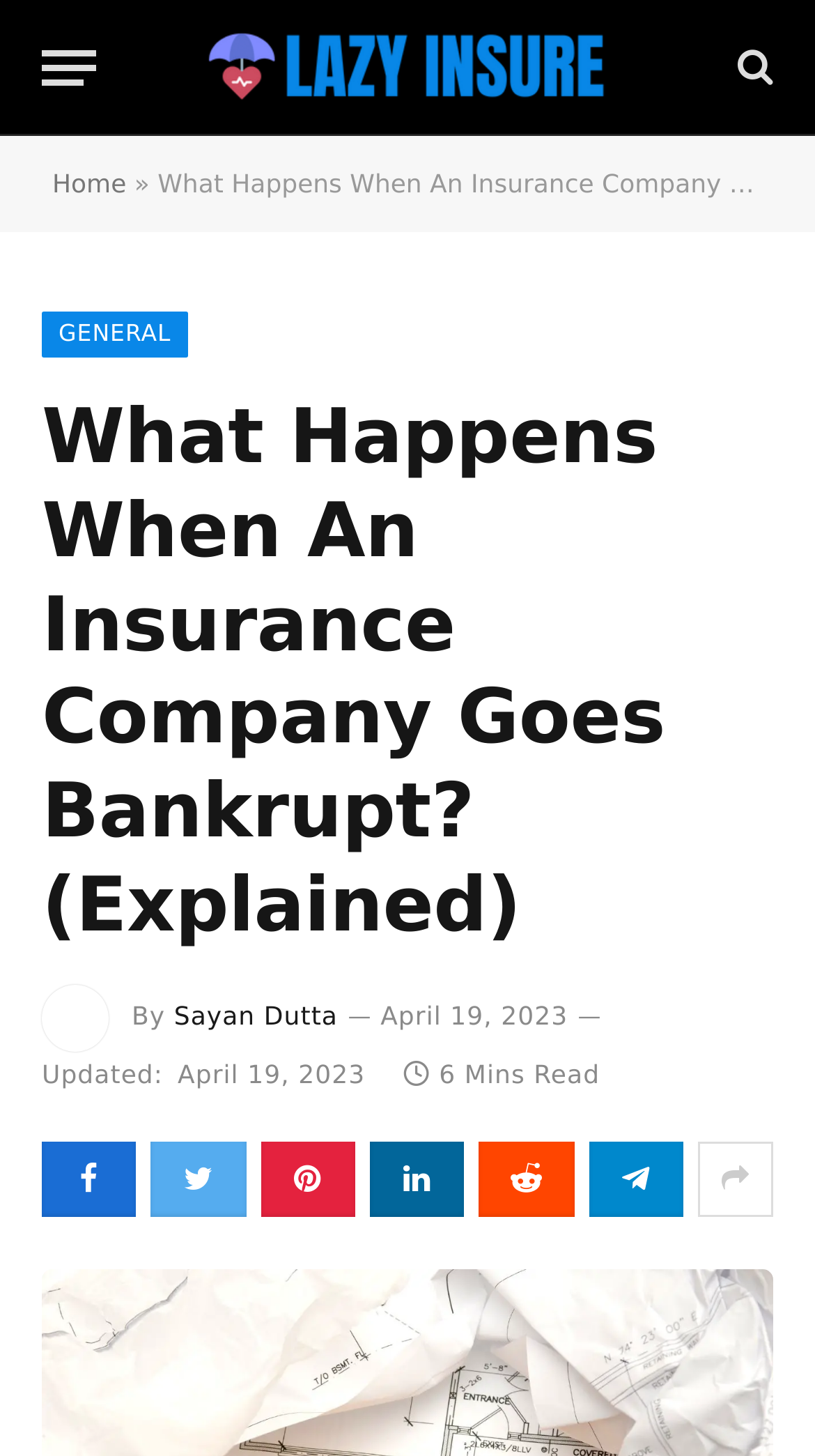Create an elaborate caption that covers all aspects of the webpage.

The webpage is about the consequences of an insurance company's bankruptcy and its impact on policyholders. At the top left corner, there is a button labeled "Menu". Next to it, there is a link to "Lazy Insure" accompanied by an image with the same name. On the top right corner, there is a link with a search icon. Below the top section, there are links to "Home" and "GENERAL" categories.

The main content of the webpage is headed by a title "What Happens When An Insurance Company Goes Bankrupt? (Explained)" which spans almost the entire width of the page. Below the title, there is an image of the author, Sayan Dutta, along with a byline and a link to the author's name. The publication date, "April 19, 2023", is displayed next to the author's information.

Further down, there is a section with an "Updated" label, followed by a timestamp. To the right of this section, there is a text indicating that the article takes "6 Mins Read". Below this section, there are several social media links, including Facebook, Twitter, LinkedIn, and others, aligned horizontally.

Overall, the webpage has a simple and organized layout, with clear headings and concise text, making it easy to navigate and read.